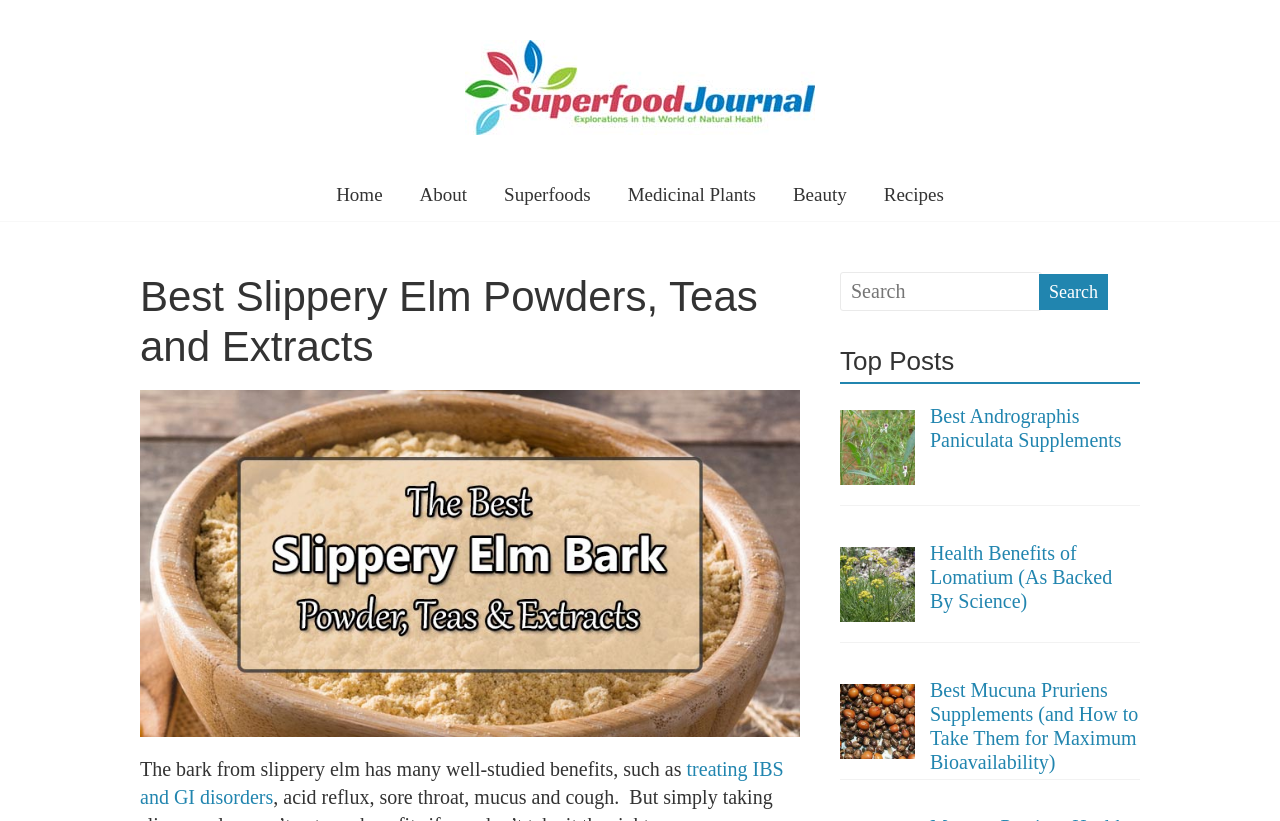Please identify the coordinates of the bounding box that should be clicked to fulfill this instruction: "Read about treating IBS and GI disorders".

[0.109, 0.923, 0.612, 0.984]